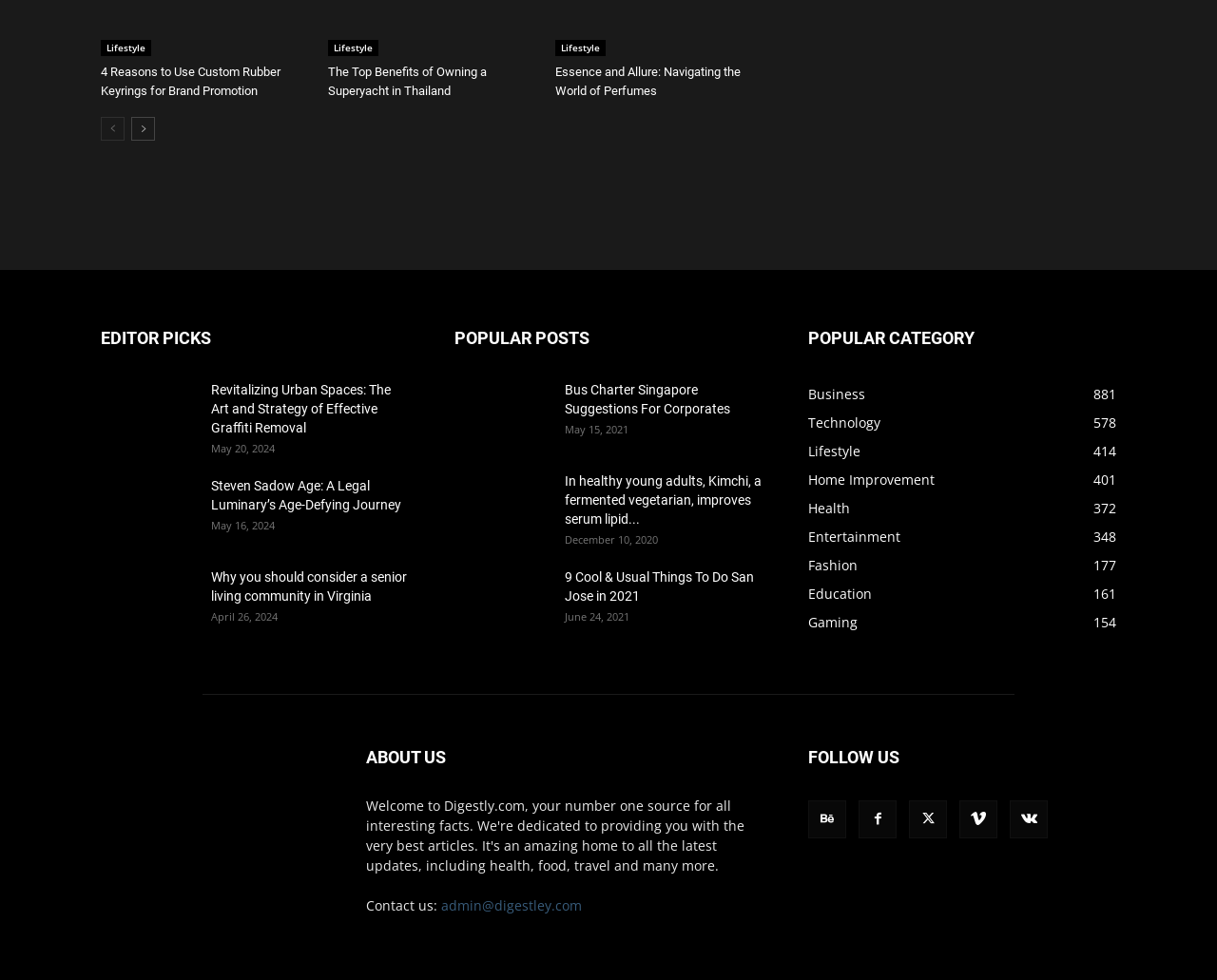Utilize the details in the image to thoroughly answer the following question: What is the category with the most posts?

I determined the answer by looking at the 'POPULAR CATEGORY' section, where the number of posts for each category is listed. The category with the highest number of posts is 'Business' with 881 posts.